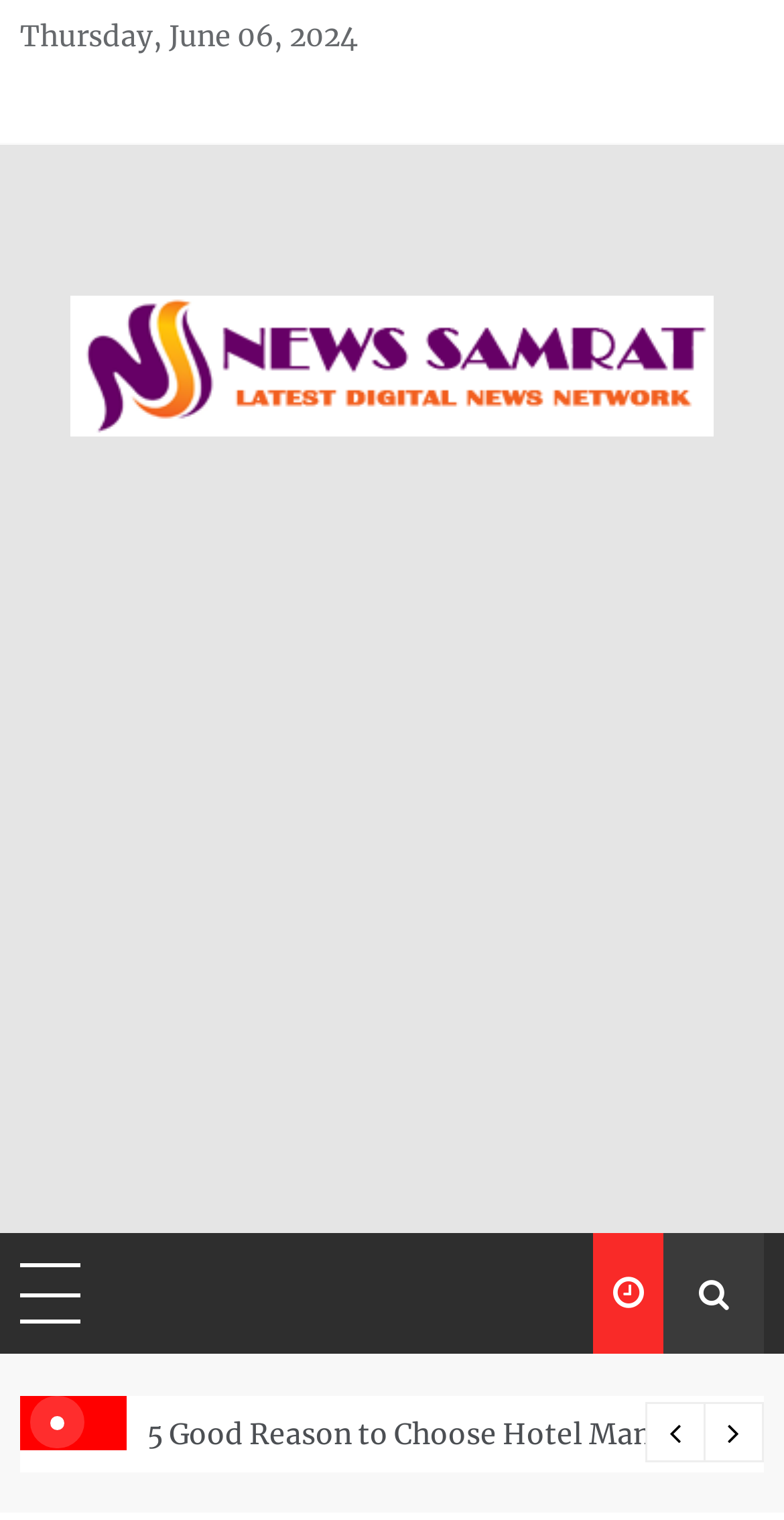How many social media buttons are there?
Please provide a comprehensive answer based on the details in the screenshot.

I counted the number of social media buttons by looking at the button elements with icons '', '', and '' at the bottom of the webpage.